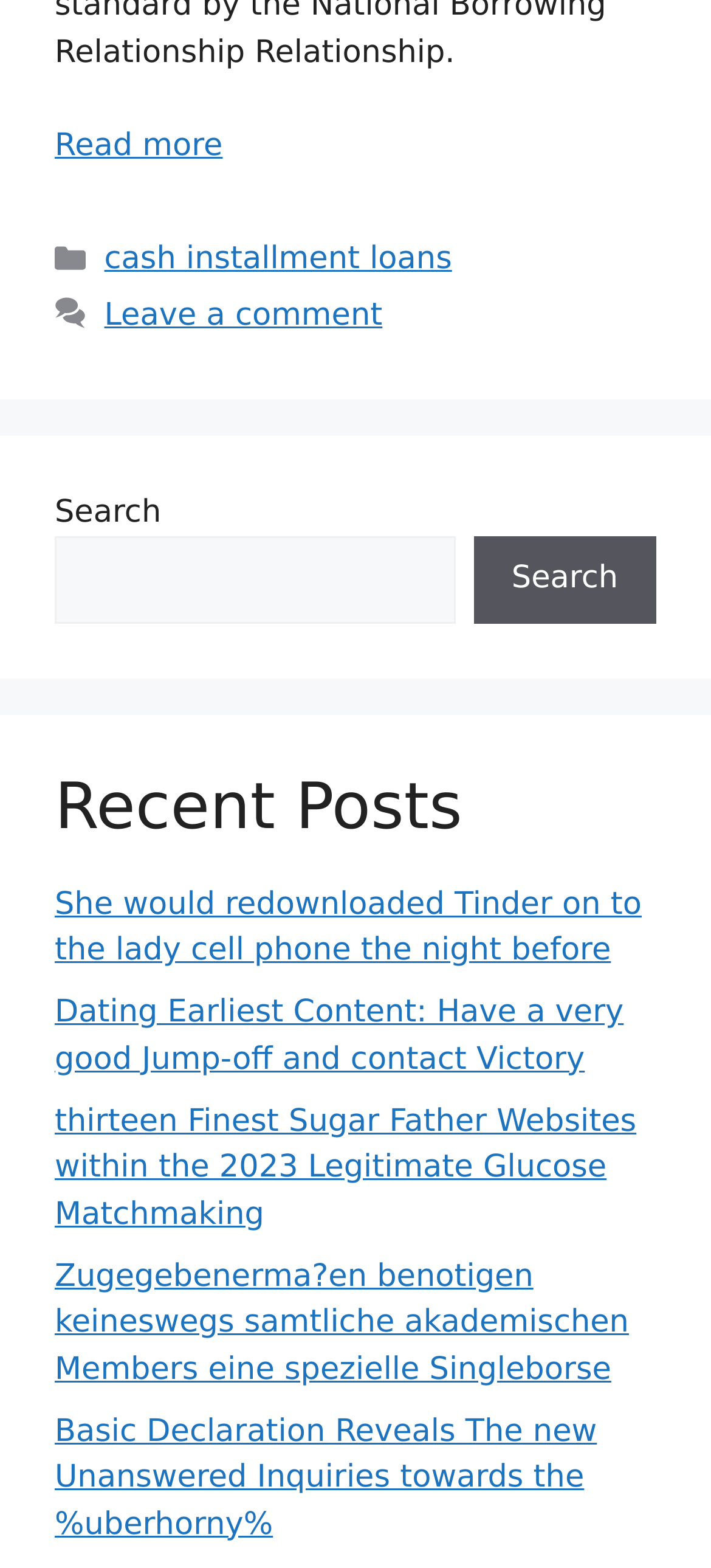Find the bounding box coordinates of the clickable element required to execute the following instruction: "Leave a comment". Provide the coordinates as four float numbers between 0 and 1, i.e., [left, top, right, bottom].

[0.147, 0.19, 0.538, 0.213]